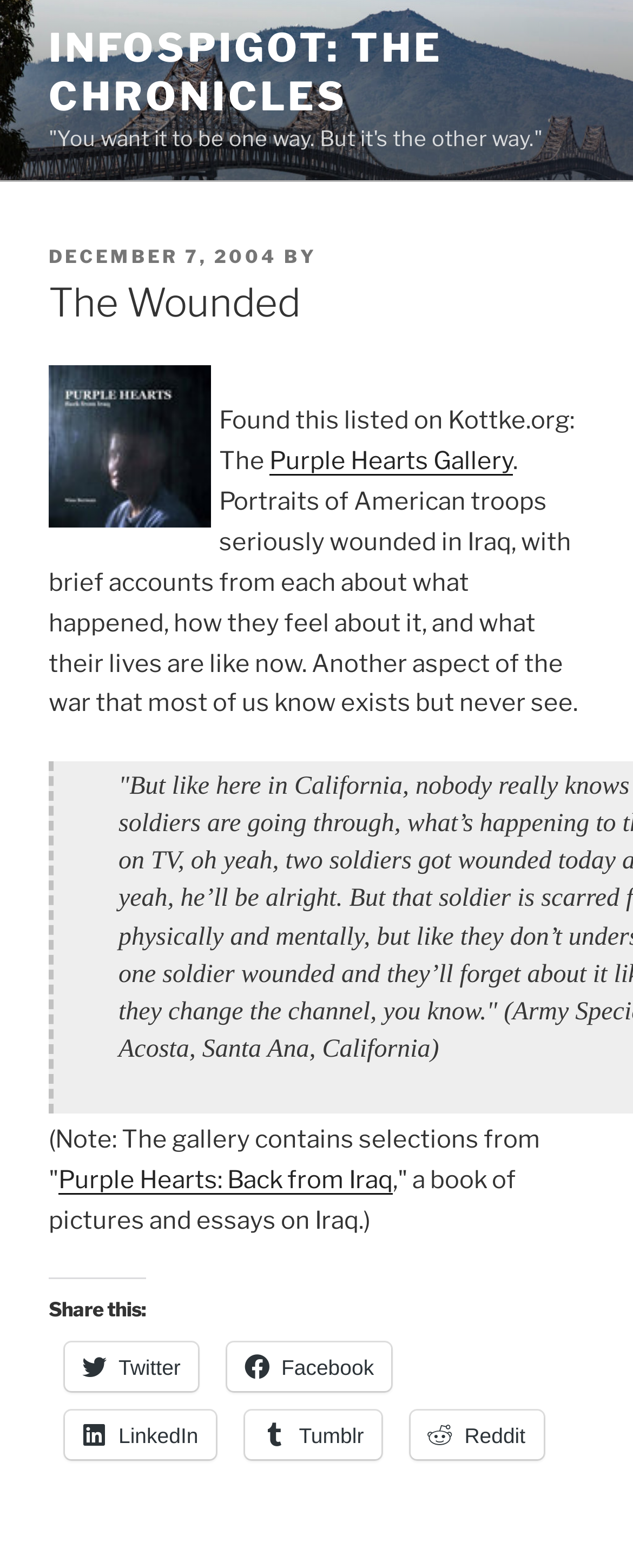Please locate the bounding box coordinates for the element that should be clicked to achieve the following instruction: "Click the 'Facebook' share button". Ensure the coordinates are given as four float numbers between 0 and 1, i.e., [left, top, right, bottom].

[0.36, 0.856, 0.619, 0.887]